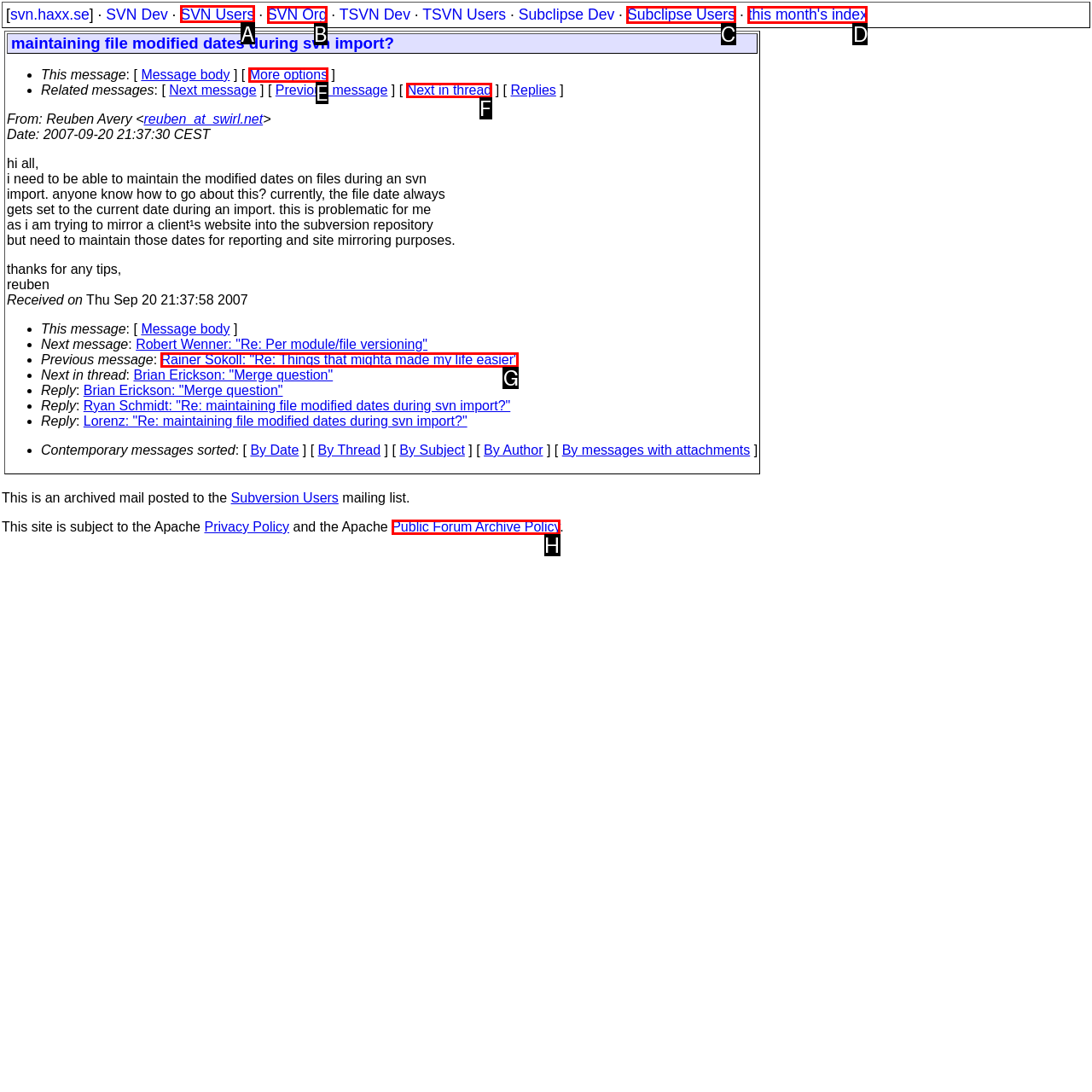Determine which element should be clicked for this task: Go to SVN Users page
Answer with the letter of the selected option.

A